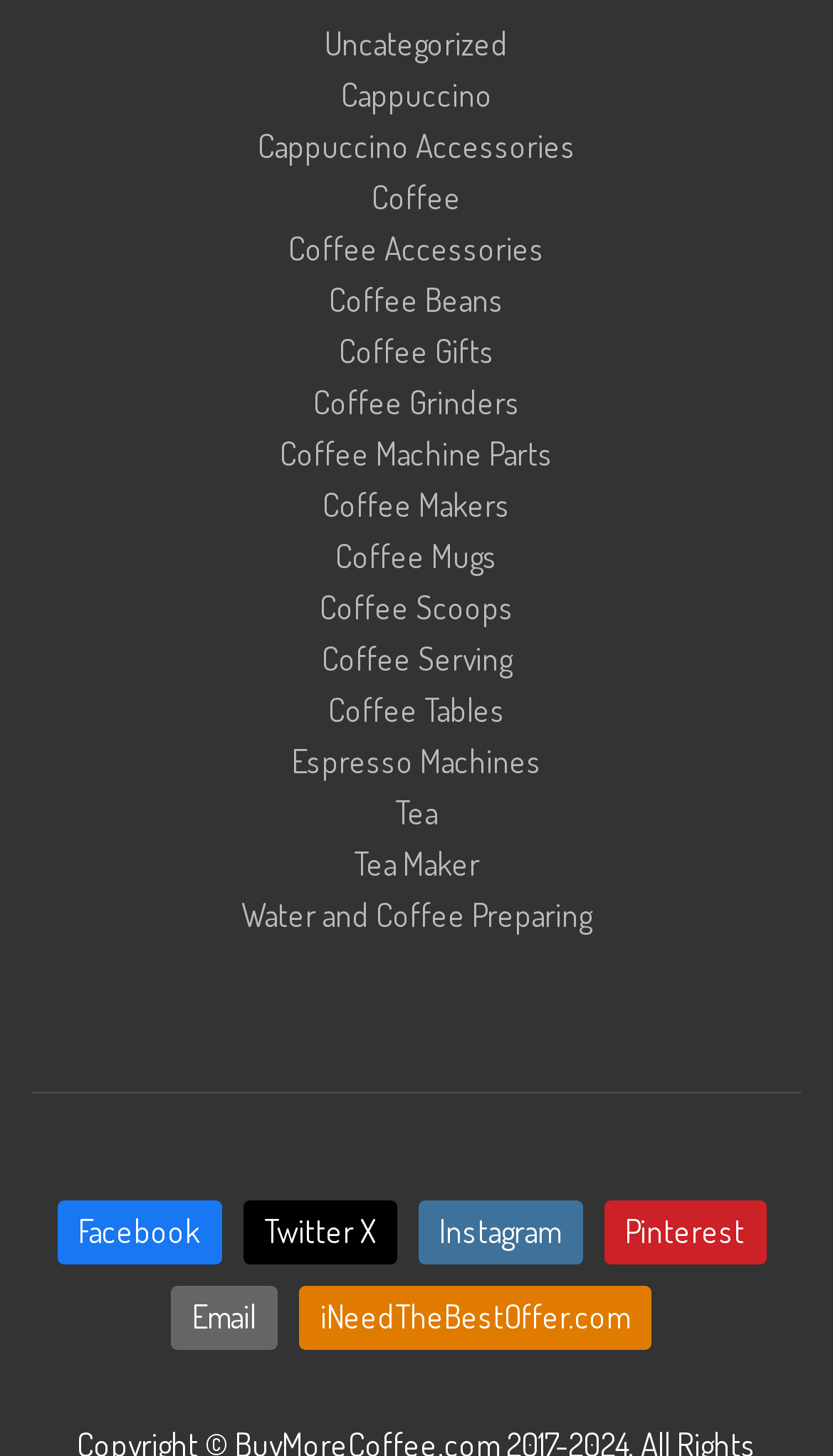Highlight the bounding box coordinates of the element that should be clicked to carry out the following instruction: "Click on Cappuccino". The coordinates must be given as four float numbers ranging from 0 to 1, i.e., [left, top, right, bottom].

[0.409, 0.051, 0.591, 0.081]